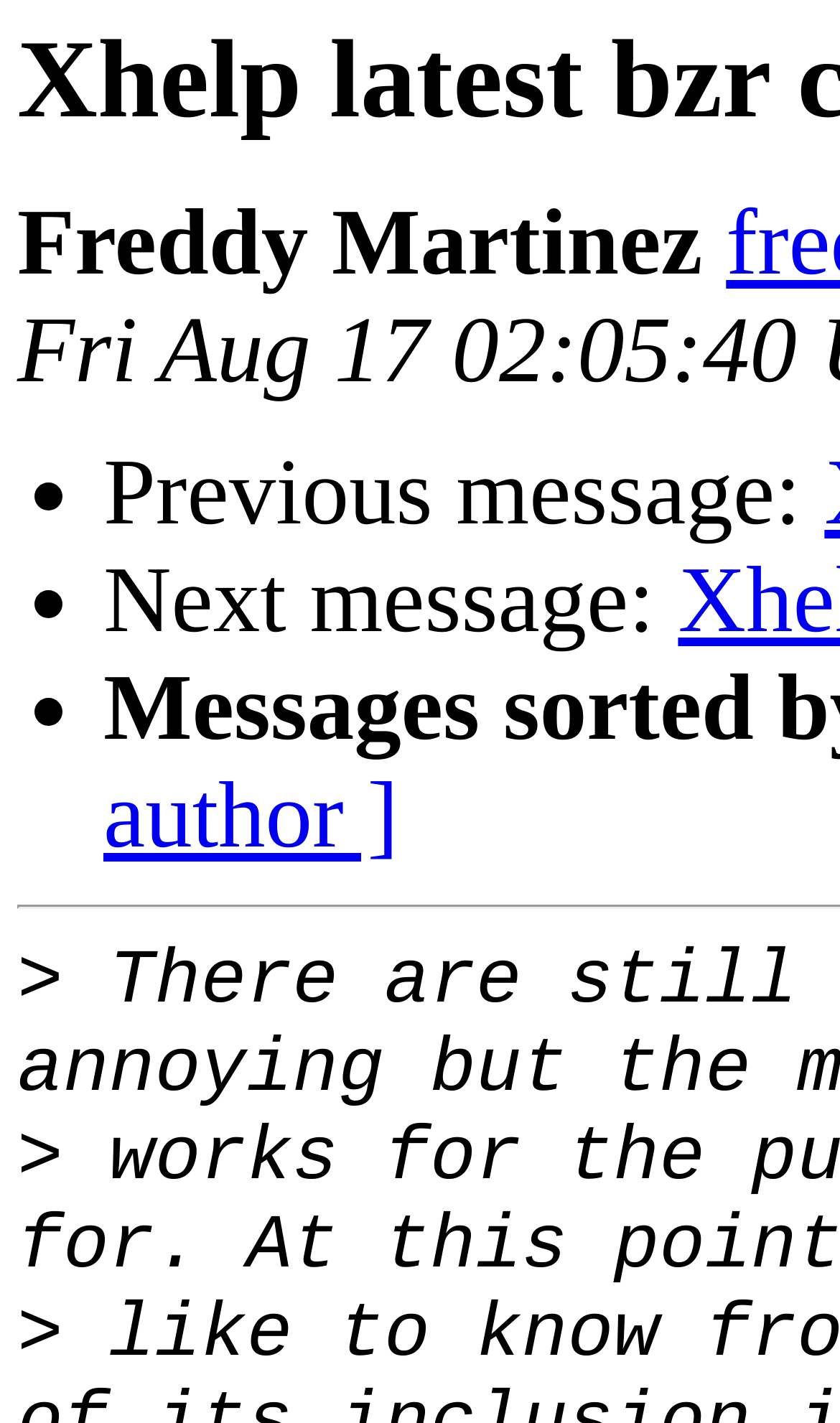Summarize the webpage in an elaborate manner.

The webpage appears to be a simple page displaying information about Xhelp latest bzr commits. At the top, there is a static text element displaying the name "Freddy Martinez". Below this, there are three list markers, each represented by a bullet point, arranged vertically. 

To the right of each list marker, there are corresponding static text elements. The first one reads "Previous message:", the second one reads "Next message:", and the third one does not have any accompanying text. 

At the bottom of the page, there is a static text element containing a single character, ">".

Overall, the webpage seems to be a simple list-based layout, possibly displaying navigation or message-related information.